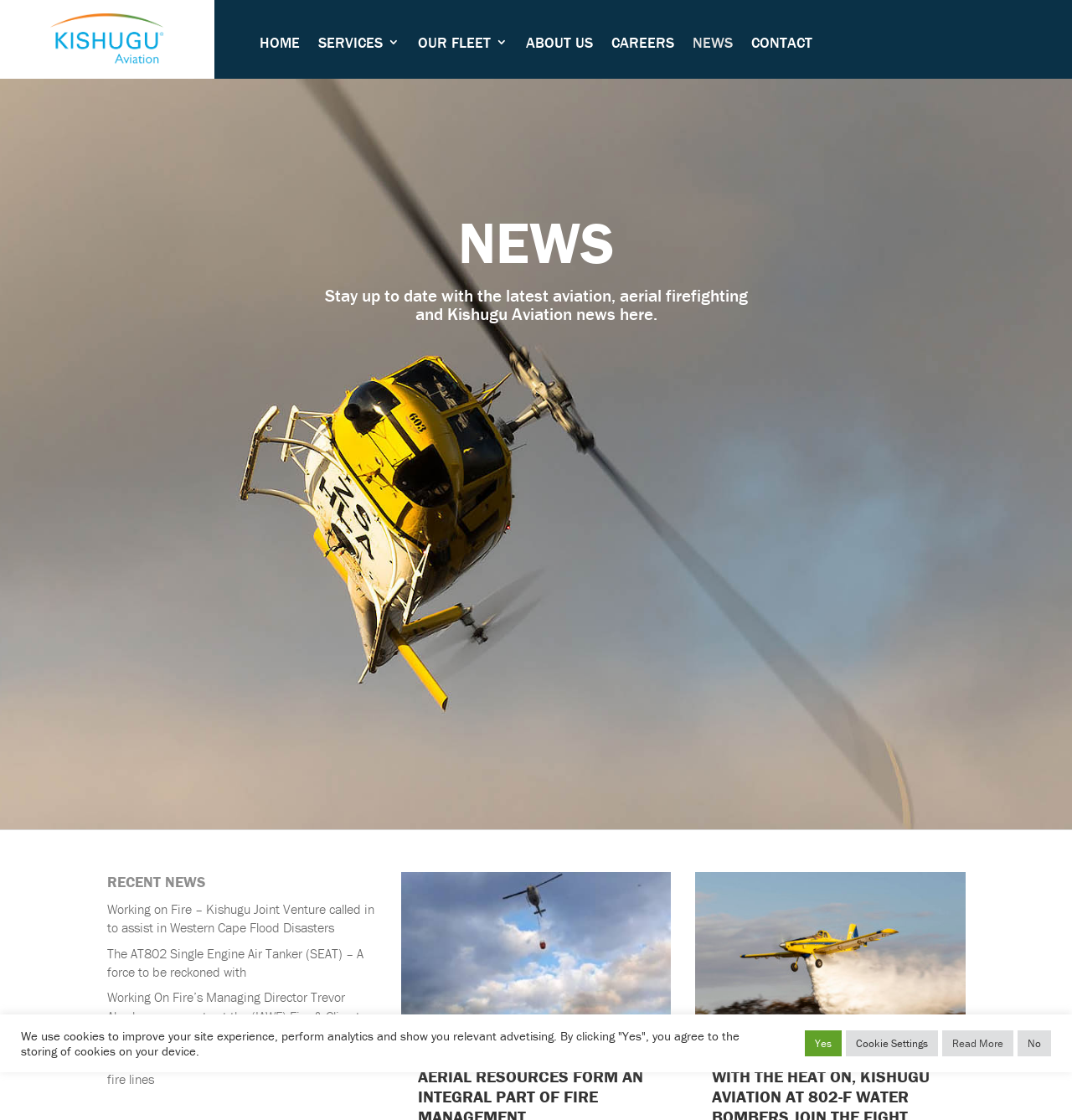Provide the bounding box coordinates of the section that needs to be clicked to accomplish the following instruction: "view details about the Cessna."

[0.1, 0.939, 0.339, 0.971]